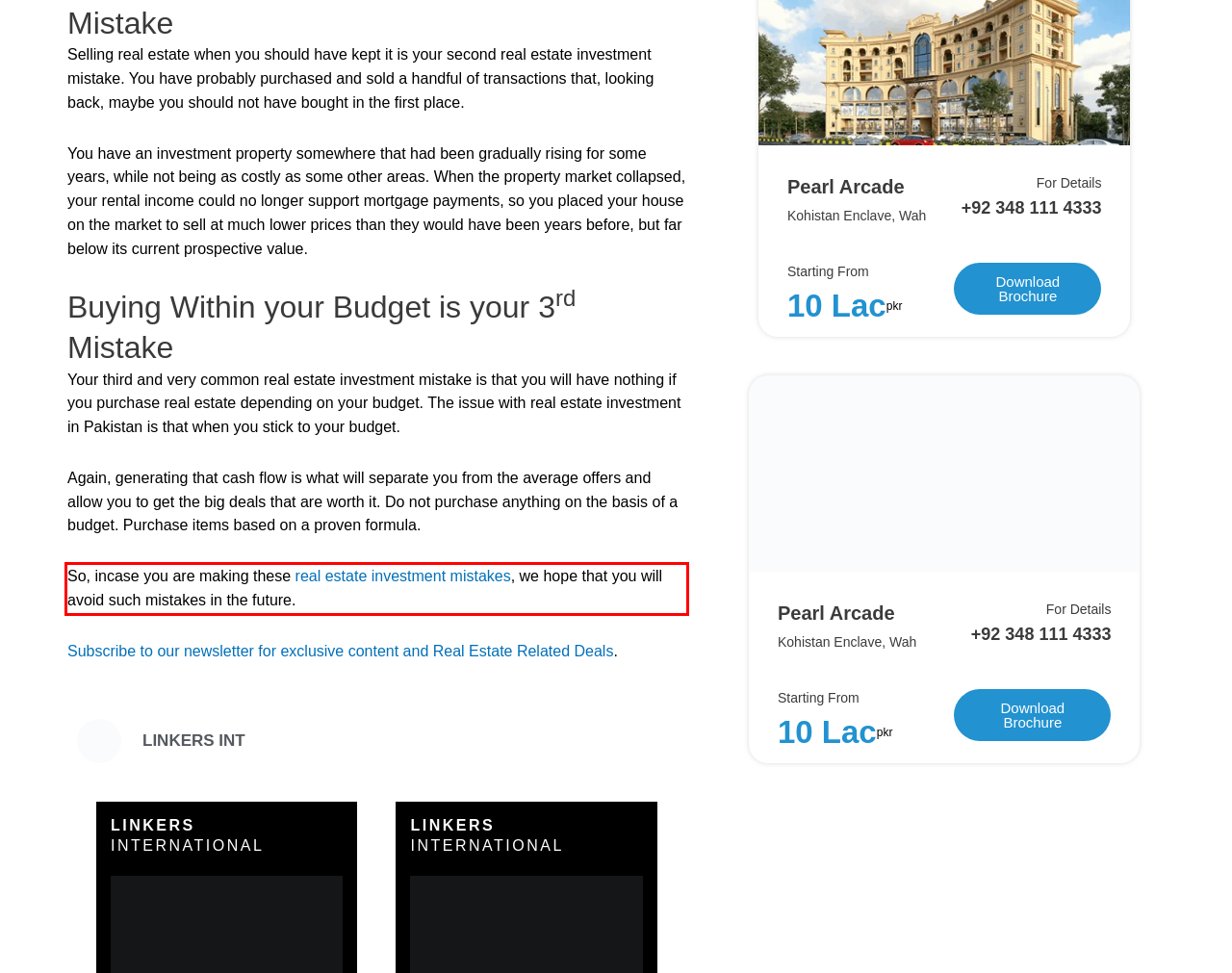You have a screenshot of a webpage with a red bounding box. Use OCR to generate the text contained within this red rectangle.

So, incase you are making these real estate investment mistakes, we hope that you will avoid such mistakes in the future.